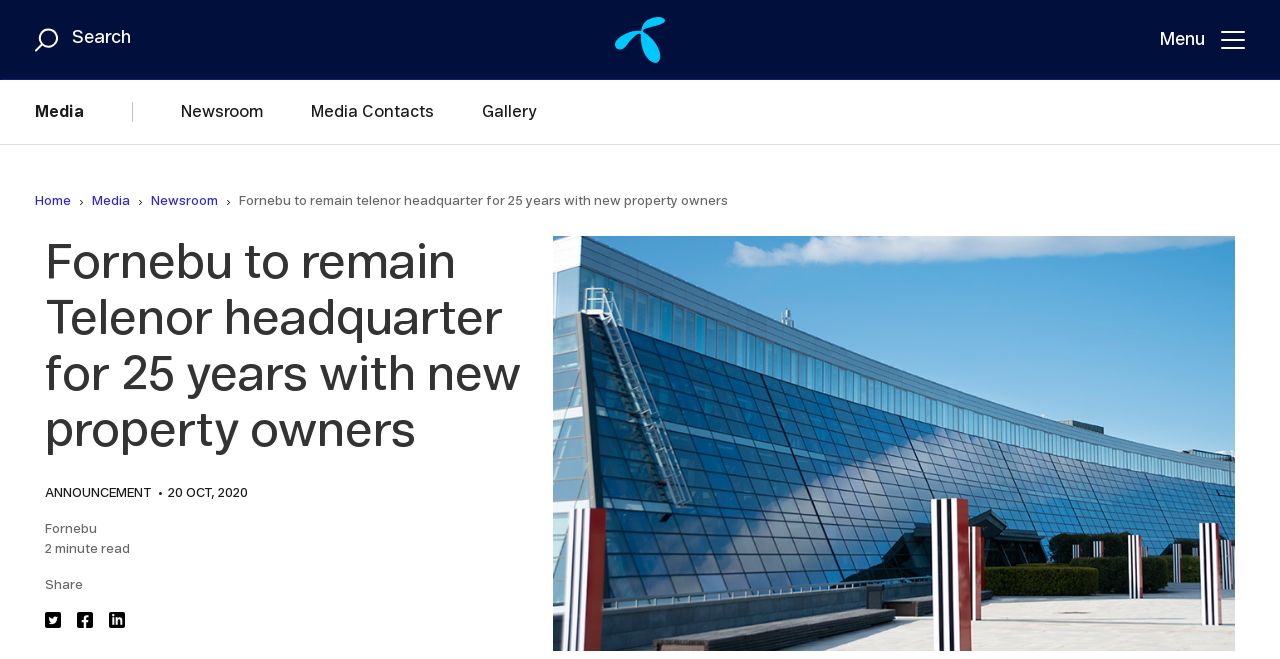Identify the bounding box for the described UI element. Provide the coordinates in (top-left x, top-left y, bottom-right x, bottom-right y) format with values ranging from 0 to 1: Media

[0.027, 0.121, 0.123, 0.219]